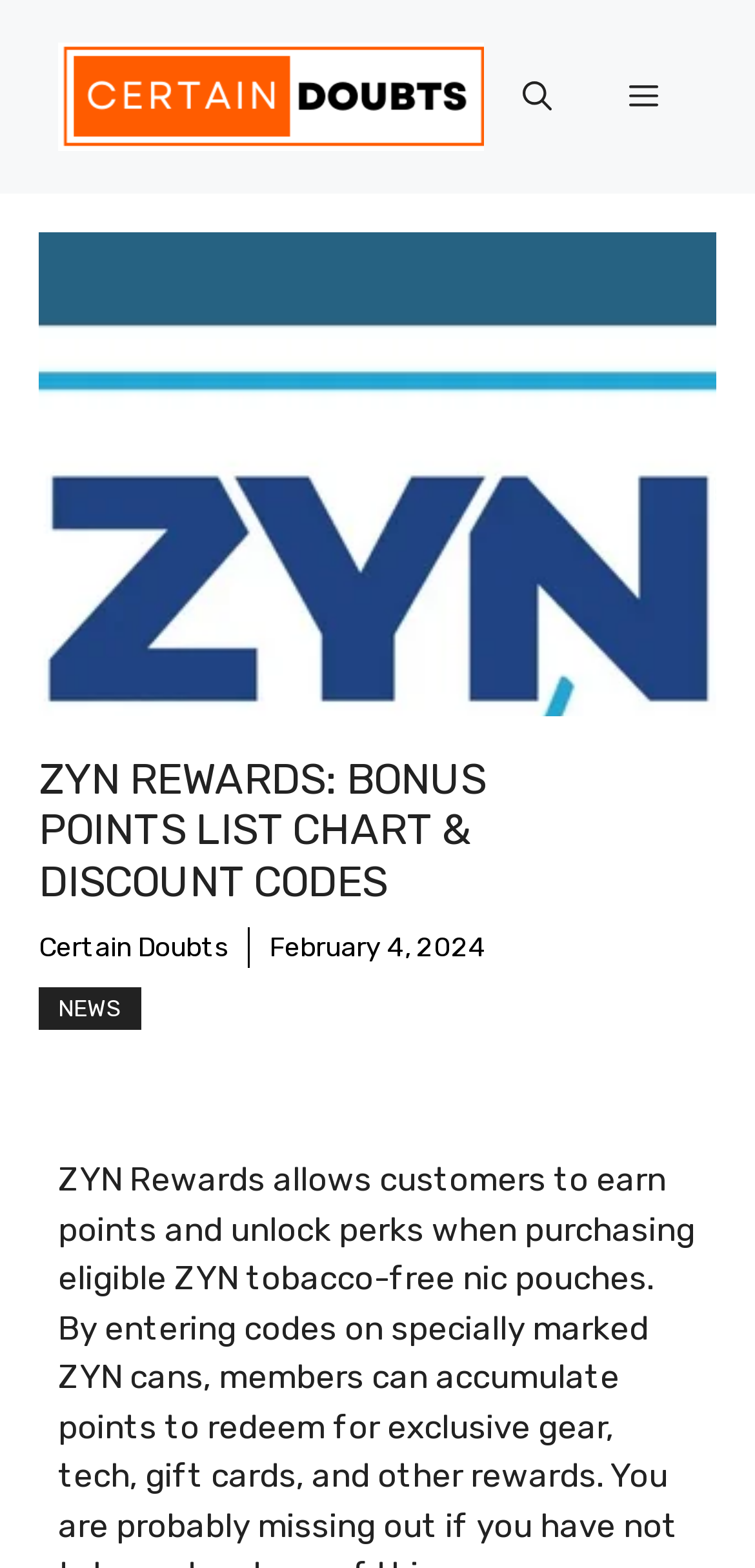Generate a comprehensive description of the webpage content.

The webpage is about ZYN Rewards, a program that allows customers to earn points and unlock perks when purchasing eligible ZYN tobacco-free nic pouches. 

At the top of the page, there is a banner that spans the entire width, containing a link to "Certain Doubts" and an image with the same name. To the right of the banner, there is a navigation section with a mobile toggle button, an "Open search" button, and a "Menu" button that controls the primary menu.

Below the navigation section, there is a large heading that reads "ZYN REWARDS: BONUS POINTS LIST CHART & DISCOUNT CODES". 

Under the heading, there are two links: one to "Certain Doubts" and another to "NEWS". Between these two links, there is a time element displaying the date "February 4, 2024". 

On the left side of the page, there is a large figure that occupies most of the page's width, containing an image of "ZYN Rewards".